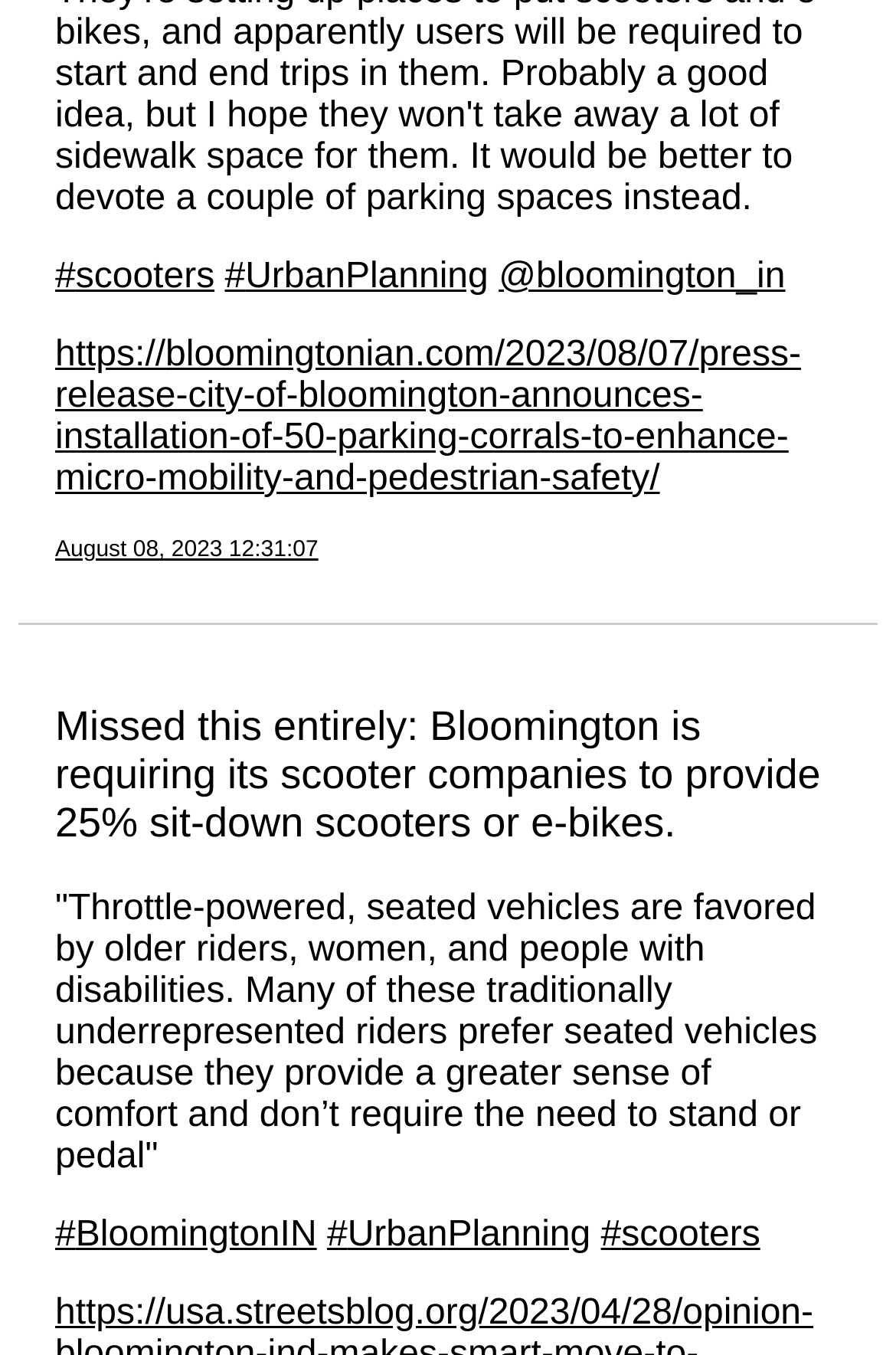Analyze the image and give a detailed response to the question:
What is the date of the latest article?

The date of the latest article is August 08, 2023 because the link 'August 08, 2023 12:31:07' is present on the webpage, which indicates the date and time of the article.